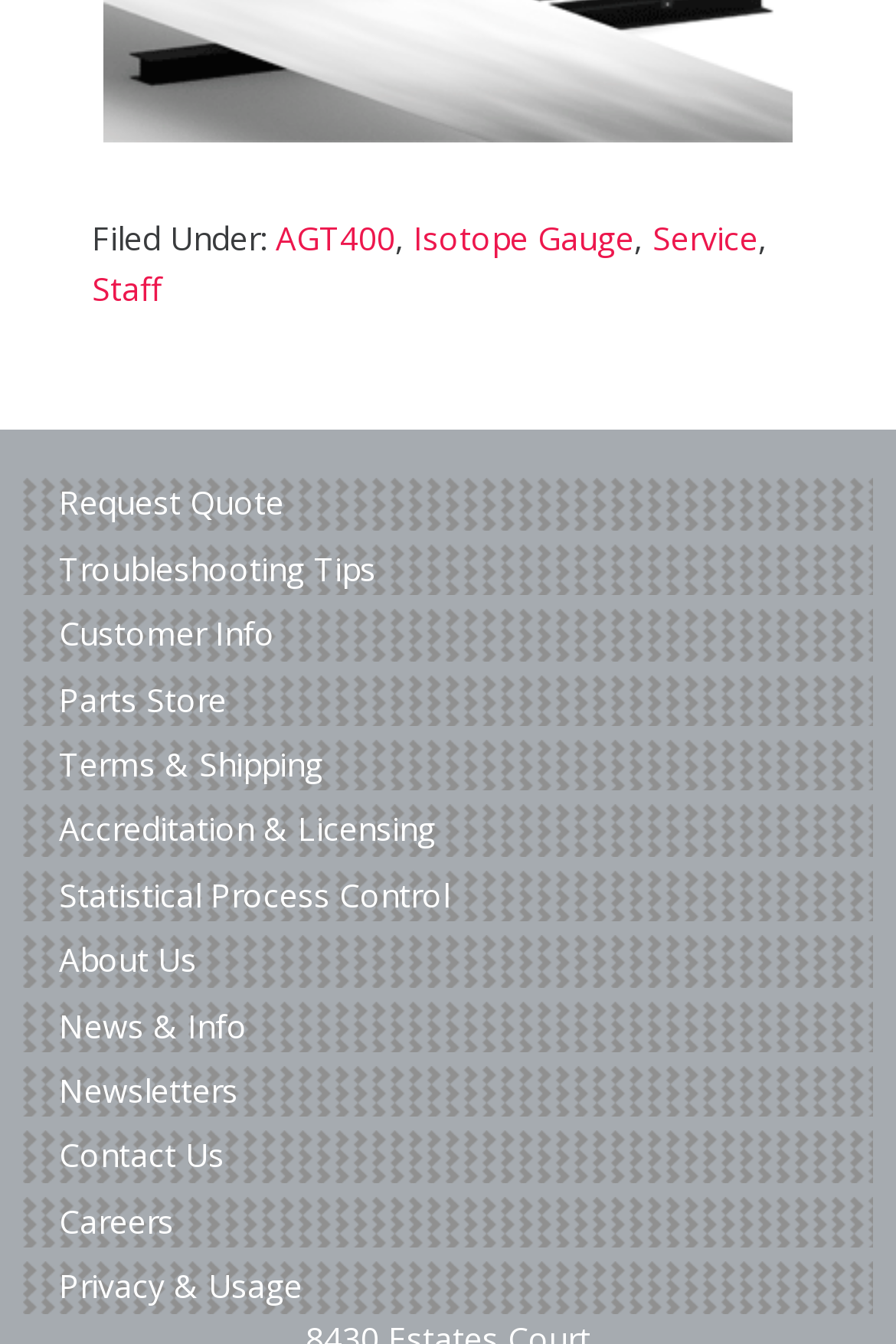Determine the coordinates of the bounding box that should be clicked to complete the instruction: "Contact us". The coordinates should be represented by four float numbers between 0 and 1: [left, top, right, bottom].

[0.066, 0.843, 0.251, 0.876]